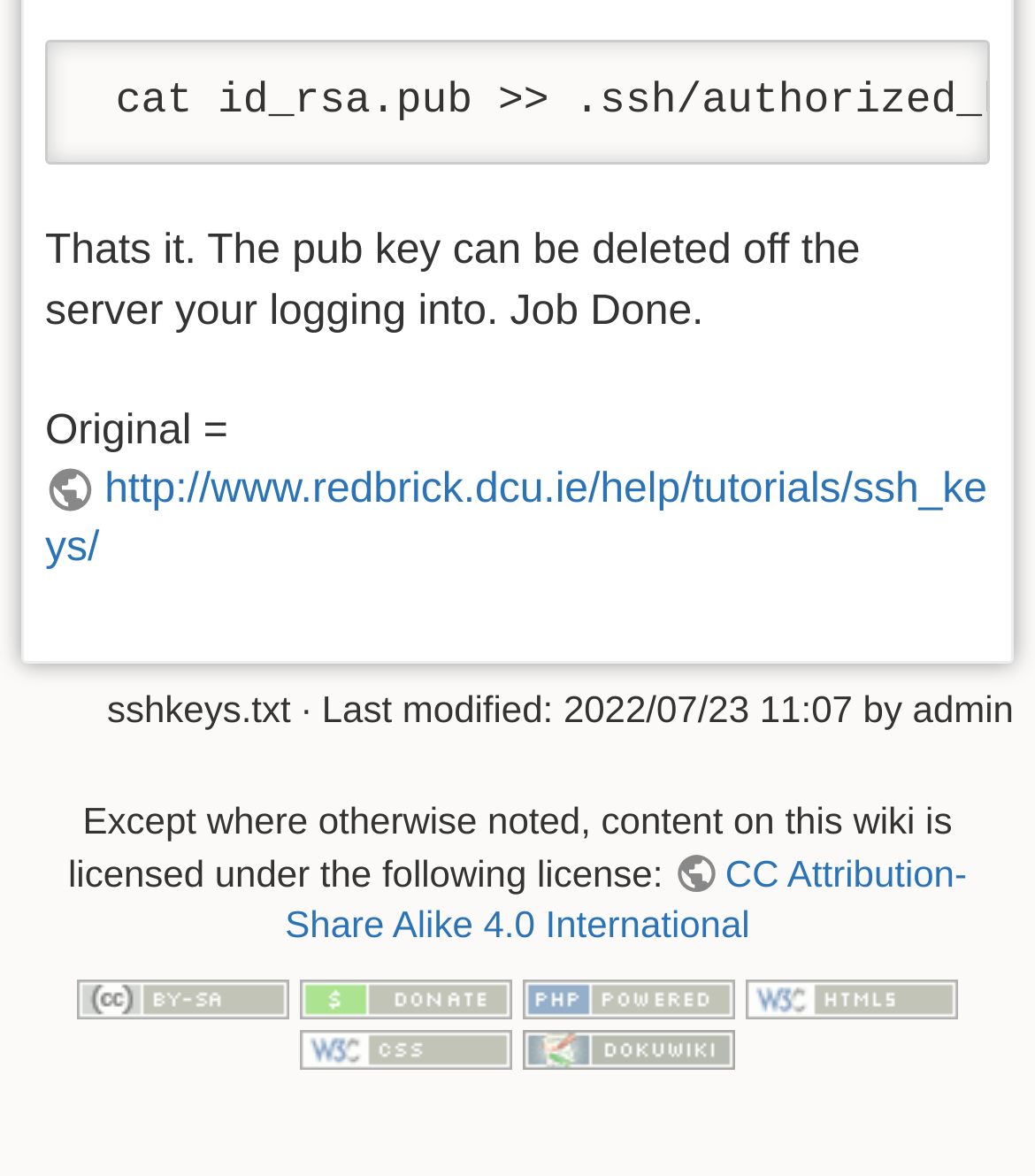What is the license of the content?
Answer the question with detailed information derived from the image.

The text 'Except where otherwise noted, content on this wiki is licensed under the following license:' followed by the link 'CC Attribution-Share Alike 4.0 International' suggests that the content is licensed under CC Attribution-Share Alike 4.0 International.